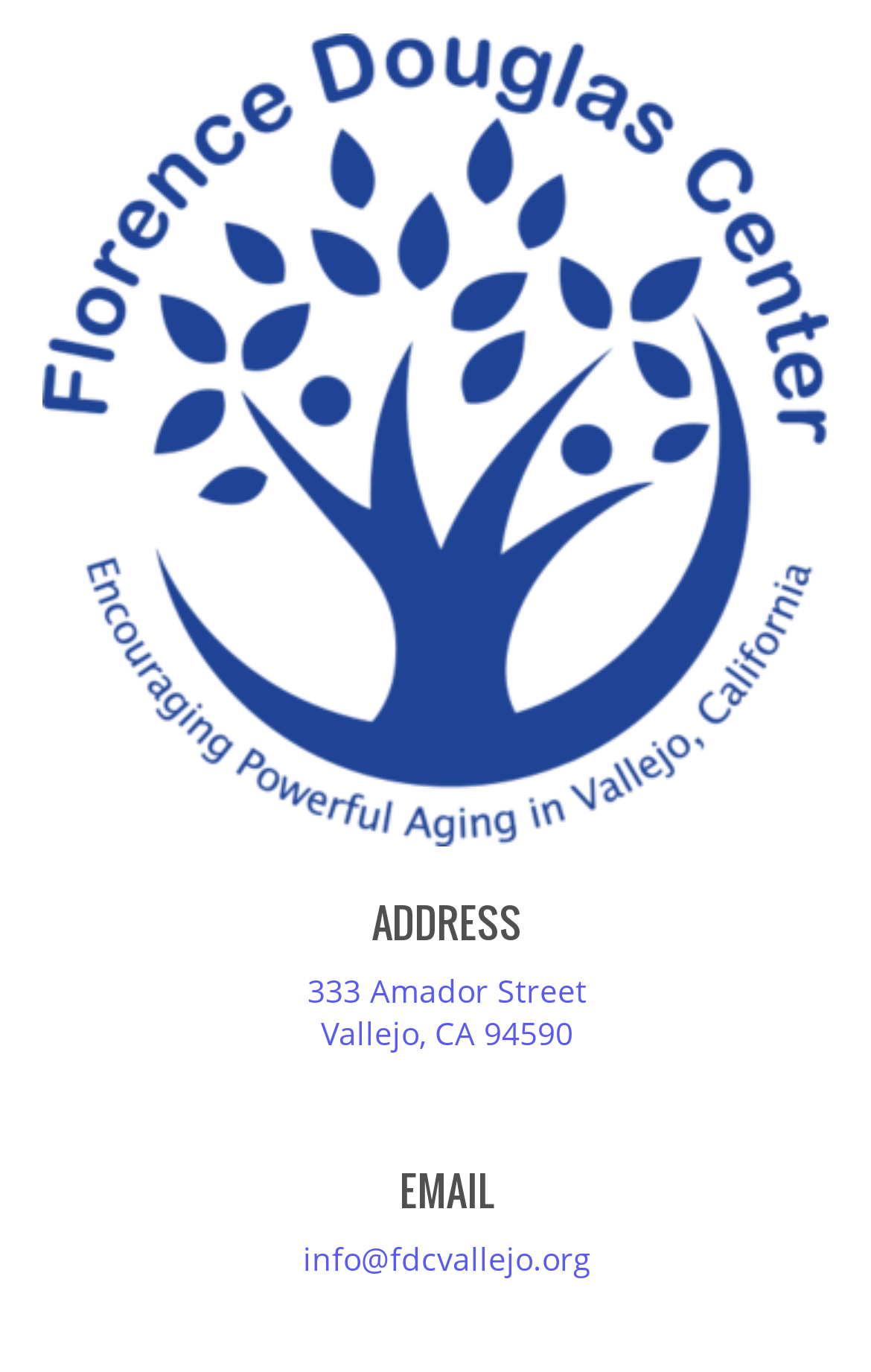What is the logo of Awesome Center?
Please use the image to provide an in-depth answer to the question.

I found the logo by looking at the image element at the top-left of the webpage, which is linked to a 'logo' element. The logo is an image.